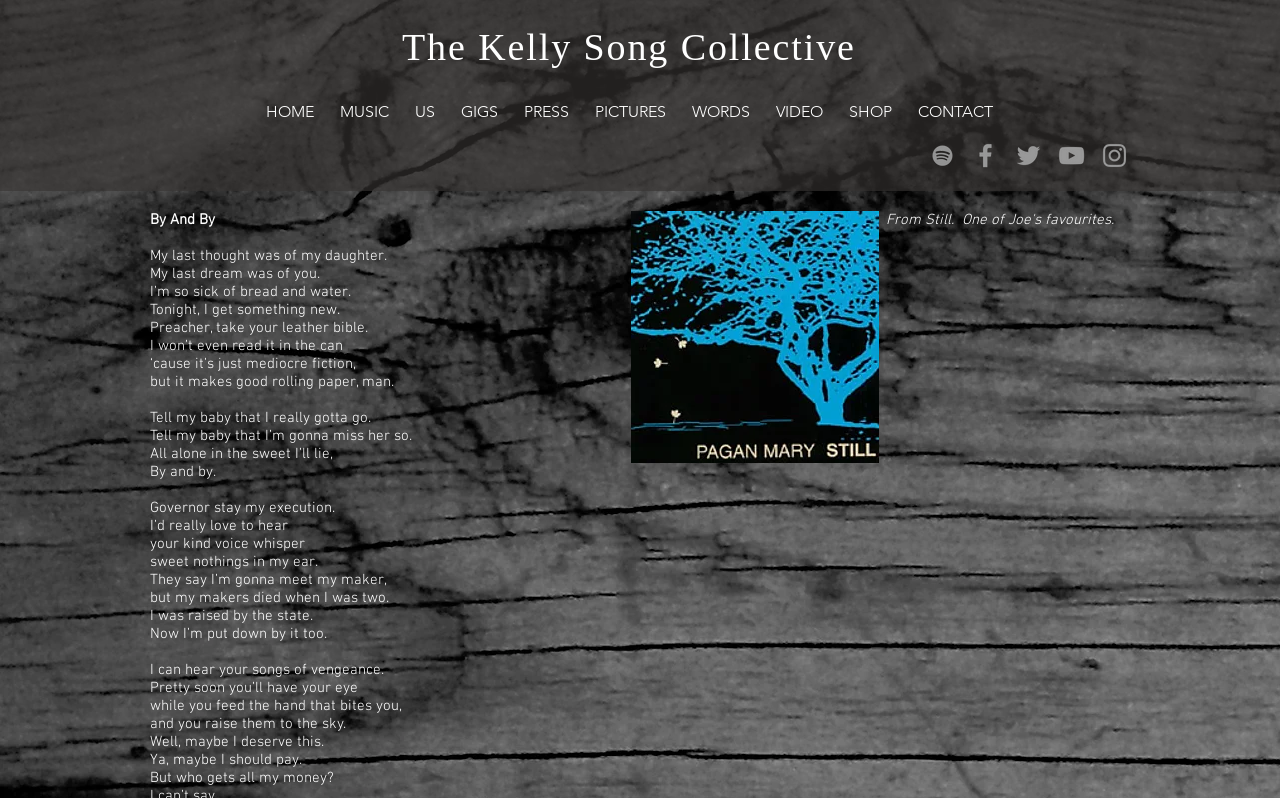What is the first line of the song lyrics?
Please provide a full and detailed response to the question.

I analyzed the StaticText elements and found that the first line of the song lyrics is 'My last thought was of my daughter.' which is located at the top of the lyrics section.